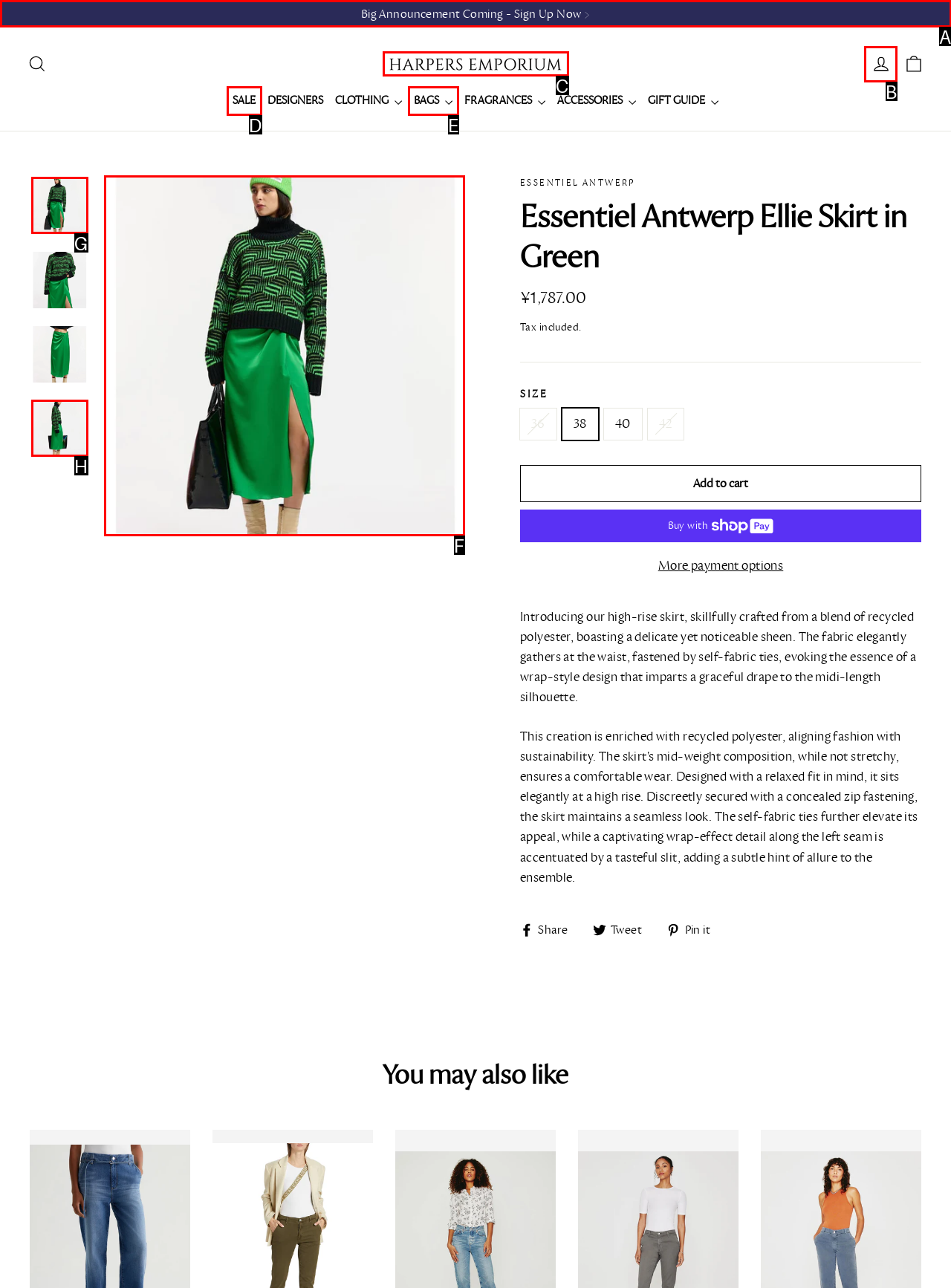Given the task: Log in to your account, indicate which boxed UI element should be clicked. Provide your answer using the letter associated with the correct choice.

B